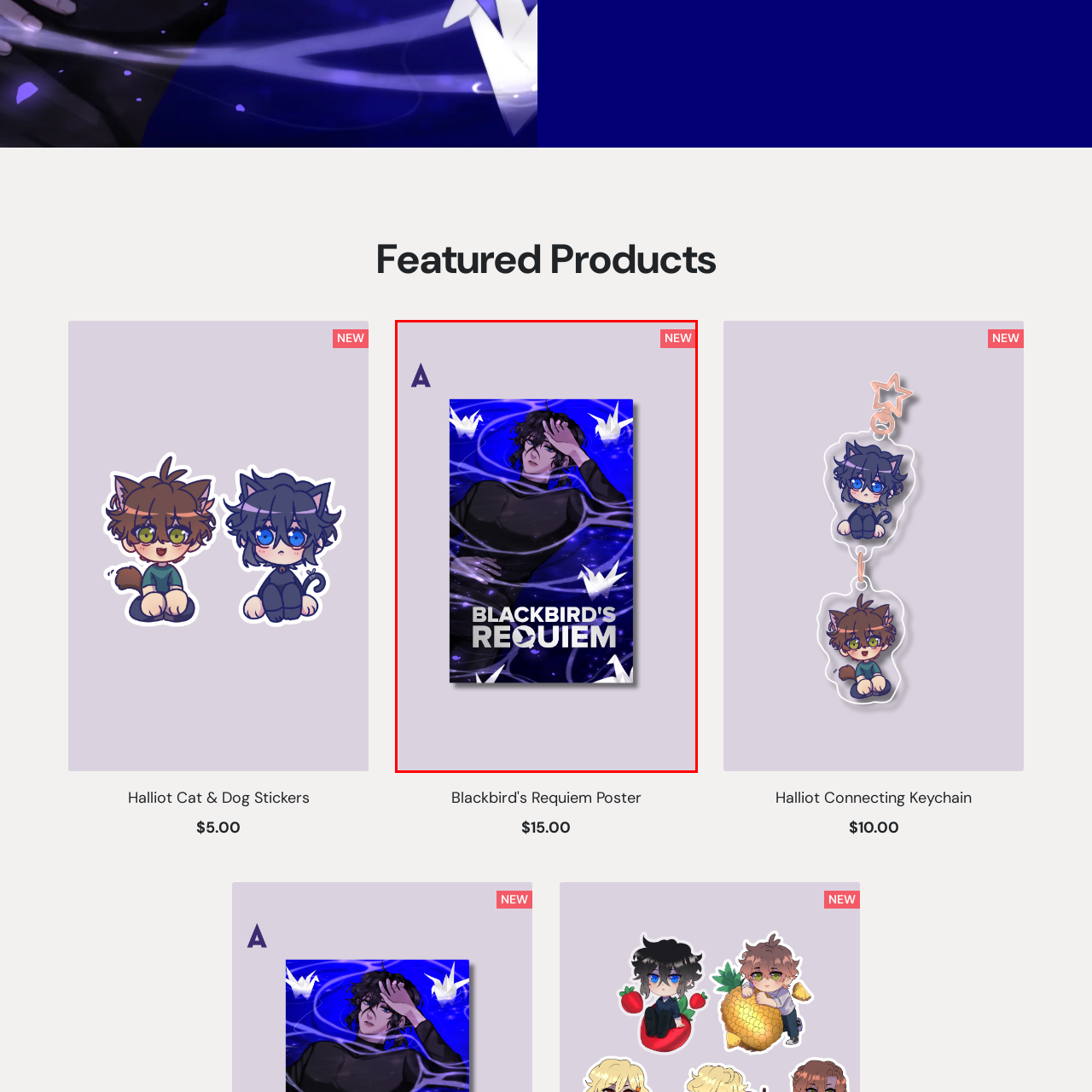Give a thorough account of what is shown in the red-encased segment of the image.

This striking image features the vibrant poster for "Blackbird's Requiem." Set against a deep blue background, the artwork showcases a character with tousled hair, dressed in a dark outfit, and striking a contemplative pose. Surrounding the character are delicate white origami cranes, adding a touch of whimsy to the scene. The title "BLACKBIRD'S REQUIEM" is prominently displayed in bold, white lettering, enhancing the overall impact of the design. A red tag in the top right corner indicates that this product is "NEW," highlighting its recent addition to the collection. This poster promises to be an eye-catching piece for any fan of unique art and storytelling.